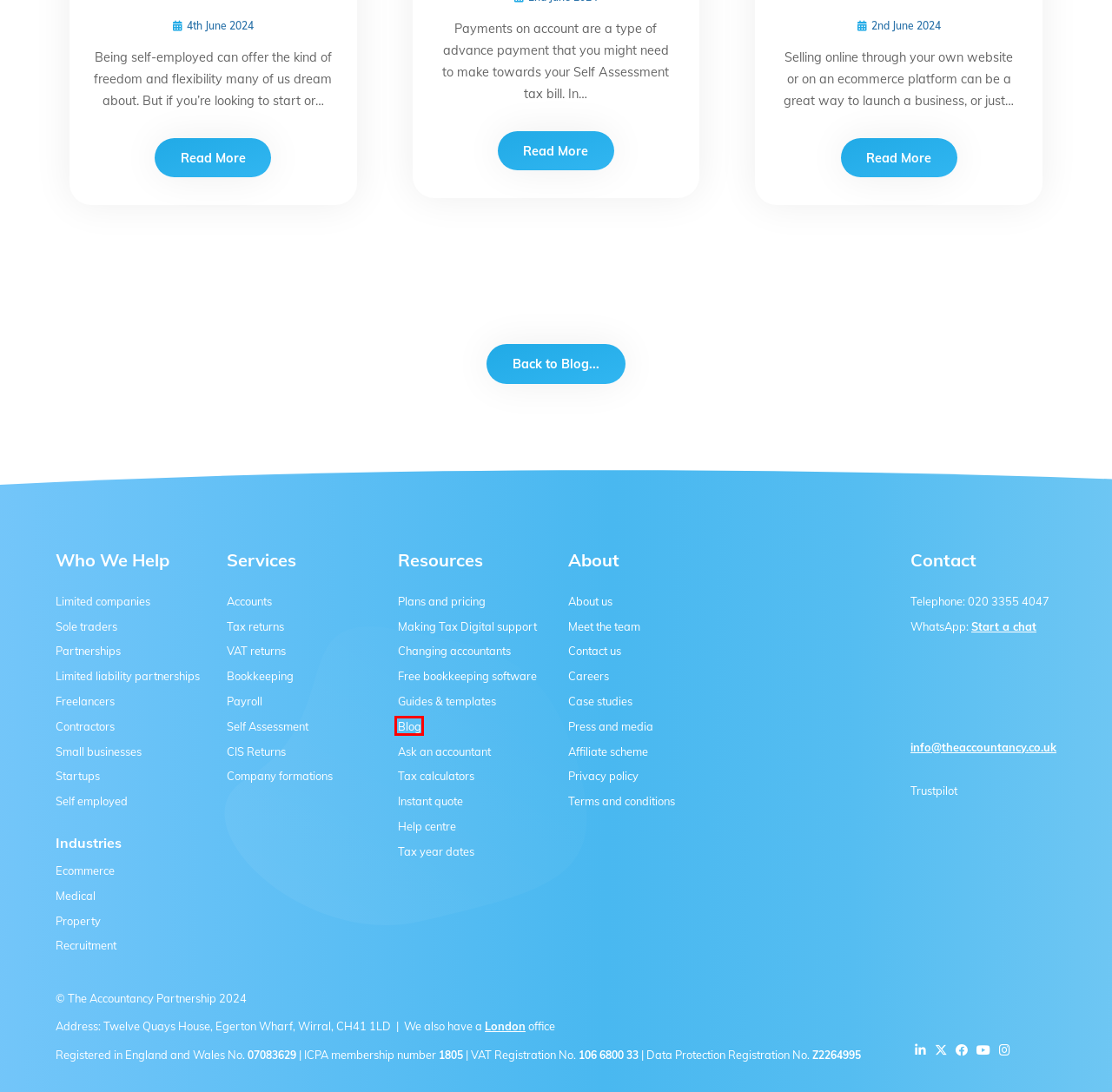You are presented with a screenshot of a webpage that includes a red bounding box around an element. Determine which webpage description best matches the page that results from clicking the element within the red bounding box. Here are the candidates:
A. Blog - The Accountancy Partnership
B. What are Payments on Account? | The Accountancy Partnership
C. Press and Media | The Accountancy Partnership
D. Our Accountancy Services: Complete support for businesses
E. Limited Company Accountants From £54.50 Per Month
F. Articles by Elizabeth Hughes - The Accountancy Partnership Archive
G. Guides & Videos - Free resources to manage your business
H. Contact Us - The Accountancy Partnership

A